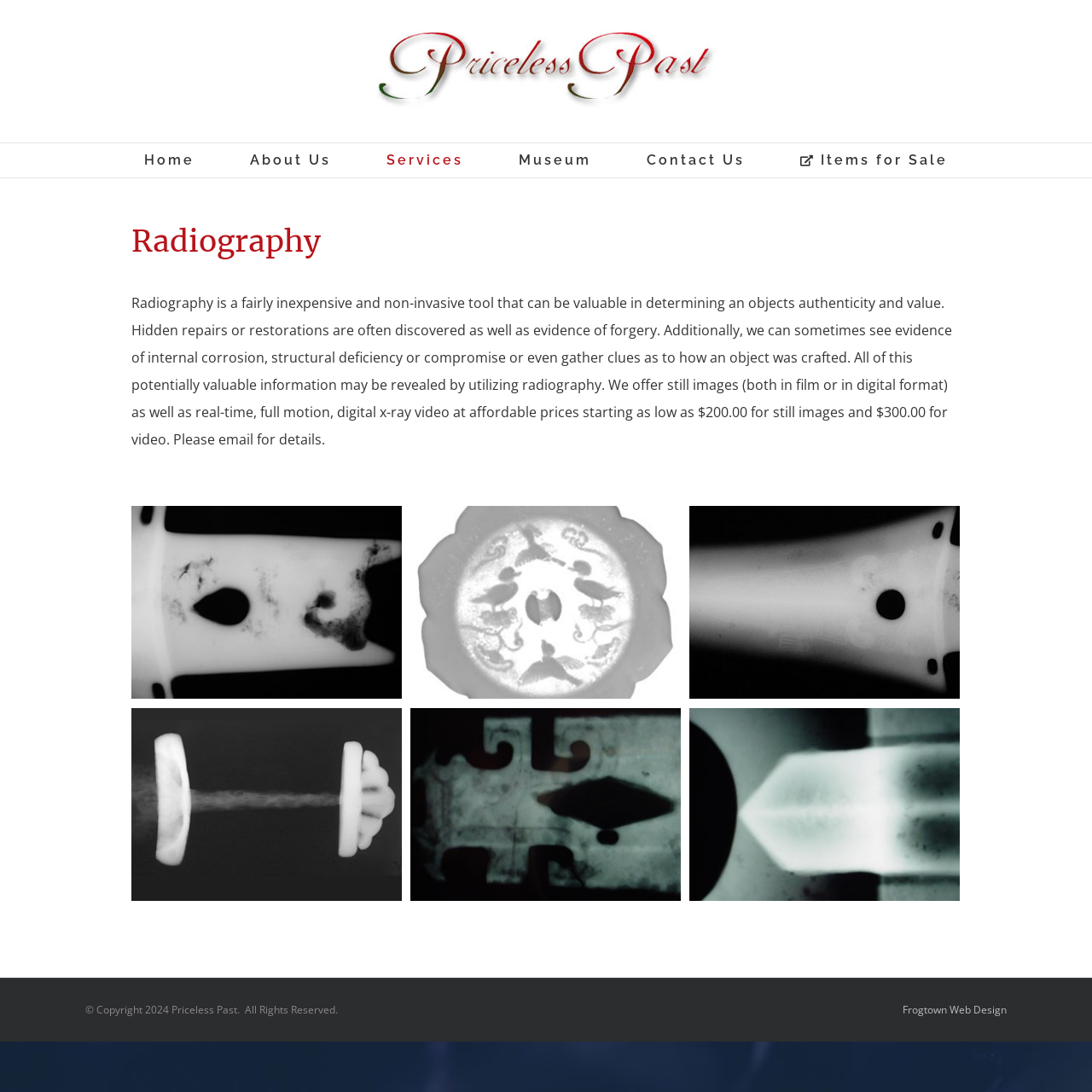Offer a detailed account of what is visible on the webpage.

The webpage is titled "Radiography - Priceless Past" and features a logo at the top left corner. Below the logo, there is a horizontal navigation menu with seven menu items: "Home", "About Us", "Services", "Museum", "Contact Us", "Items for Sale", and a logo. 

The main content area is divided into two sections. The top section has a heading "Radiography" and a paragraph of text that describes the benefits of radiography in determining an object's authenticity and value. The text also mentions the services offered, including still images and real-time digital x-ray video, with prices starting at $200 and $300, respectively.

Below the text, there are six images arranged in two rows, each with a link to a larger version. The images are labeled "xray01_350_250" to "xray06_350_250" and appear to be x-ray images of various objects.

At the bottom of the page, there is a footer section with copyright information, including the year 2024 and a statement "All Rights Reserved." There is also a link to "Frogtown Web Design" at the bottom right corner.